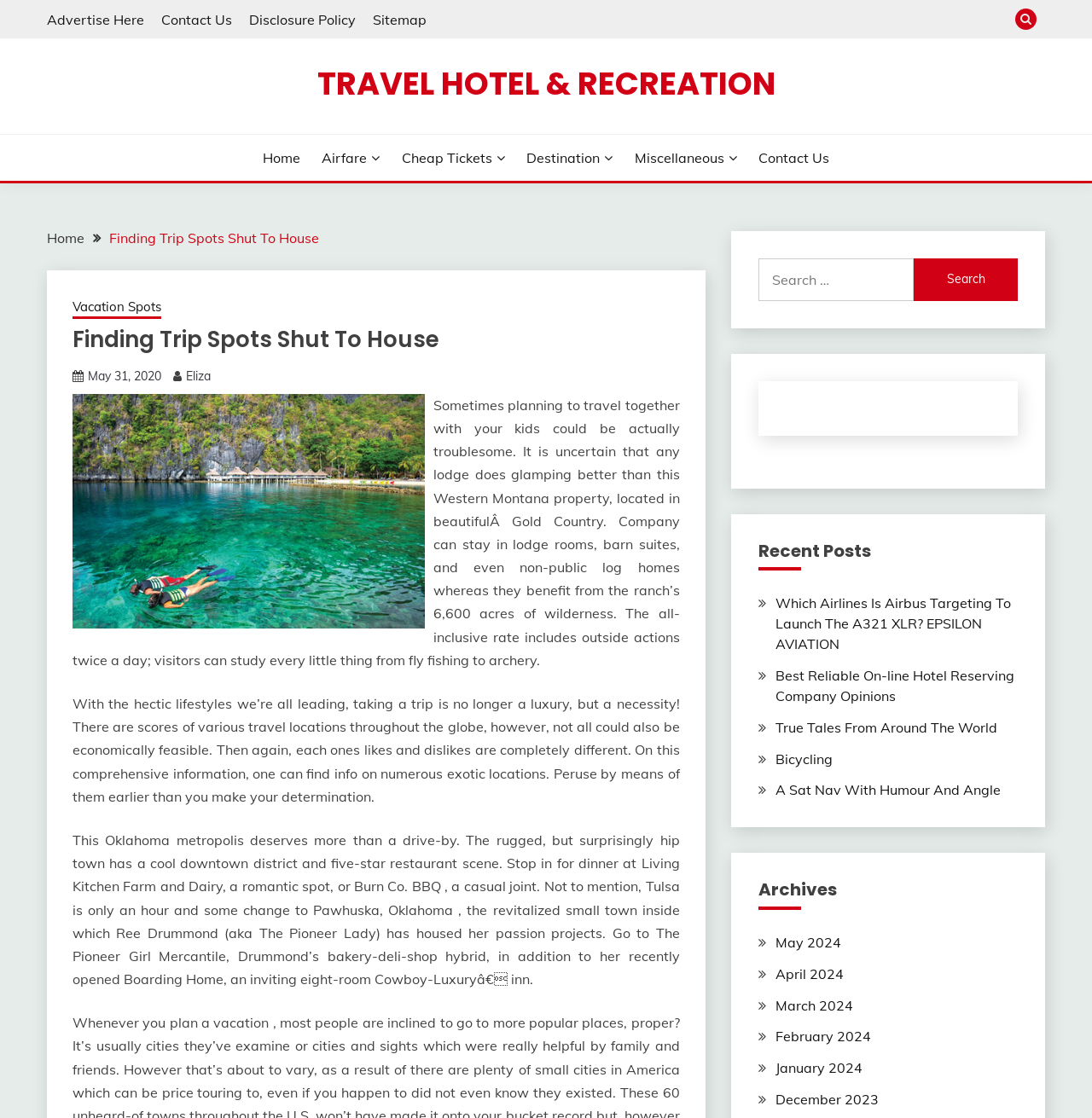From the element description Miscellaneous, predict the bounding box coordinates of the UI element. The coordinates must be specified in the format (top-left x, top-left y, bottom-right x, bottom-right y) and should be within the 0 to 1 range.

[0.581, 0.132, 0.675, 0.15]